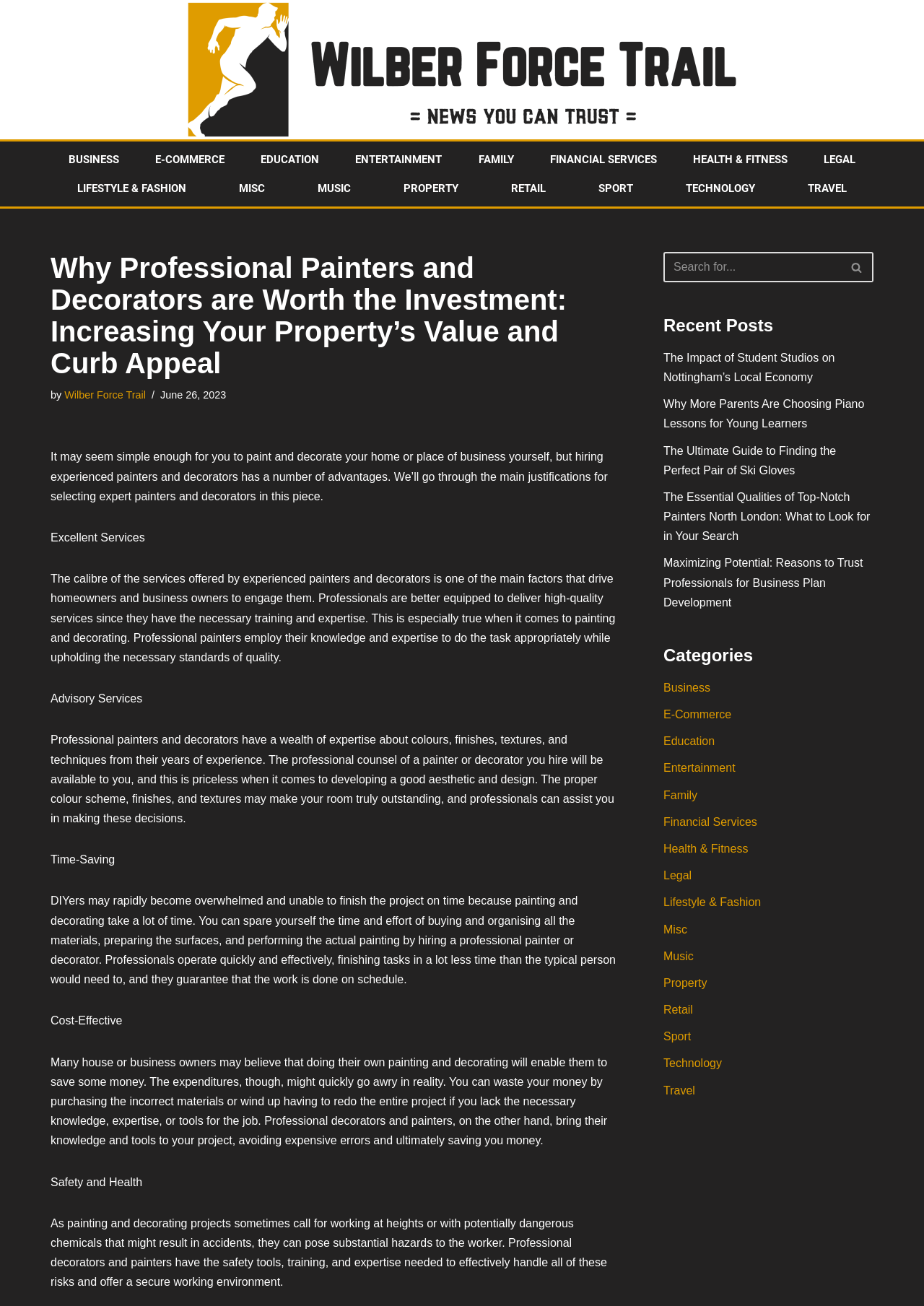Please determine the bounding box coordinates of the section I need to click to accomplish this instruction: "Click on the 'BUSINESS' link".

[0.055, 0.111, 0.149, 0.133]